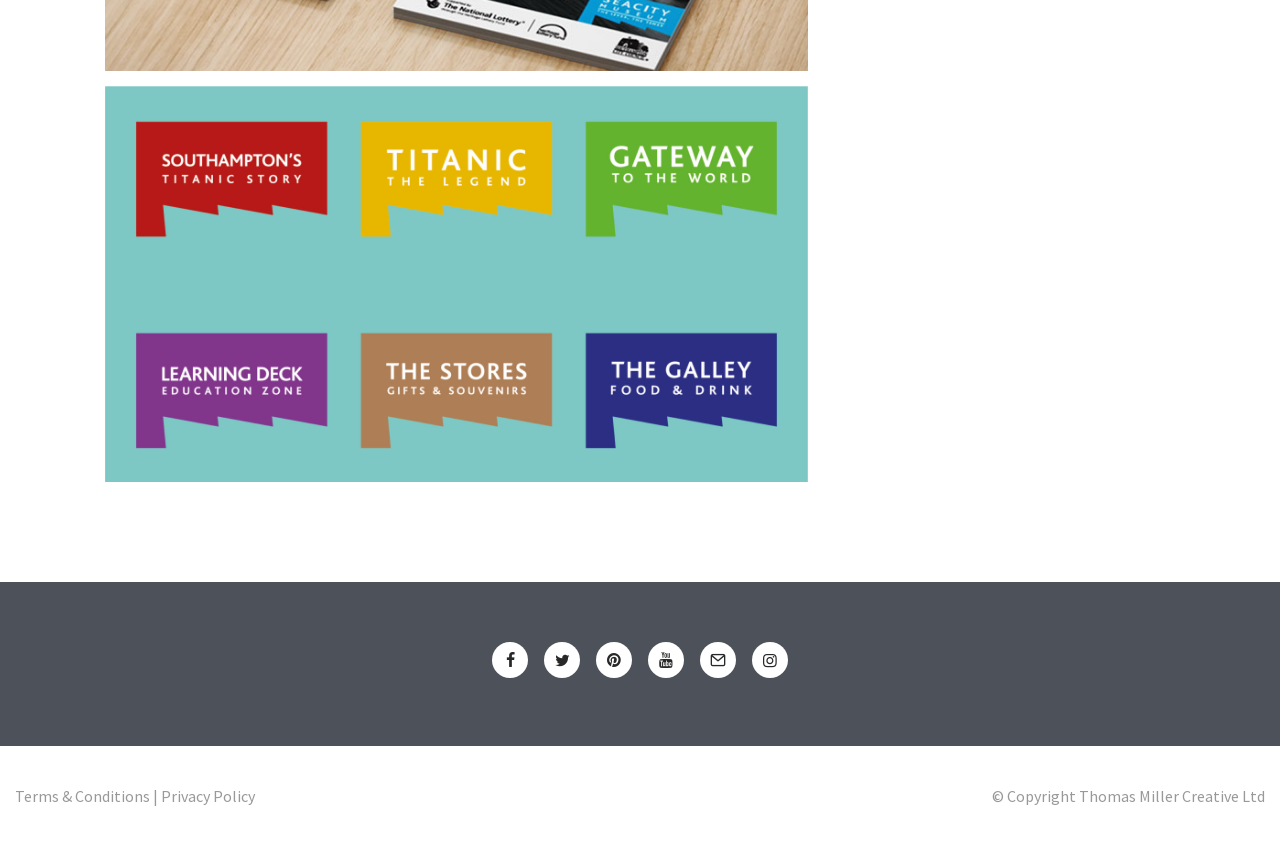Give a one-word or short-phrase answer to the following question: 
How many links are present in the footer?

3